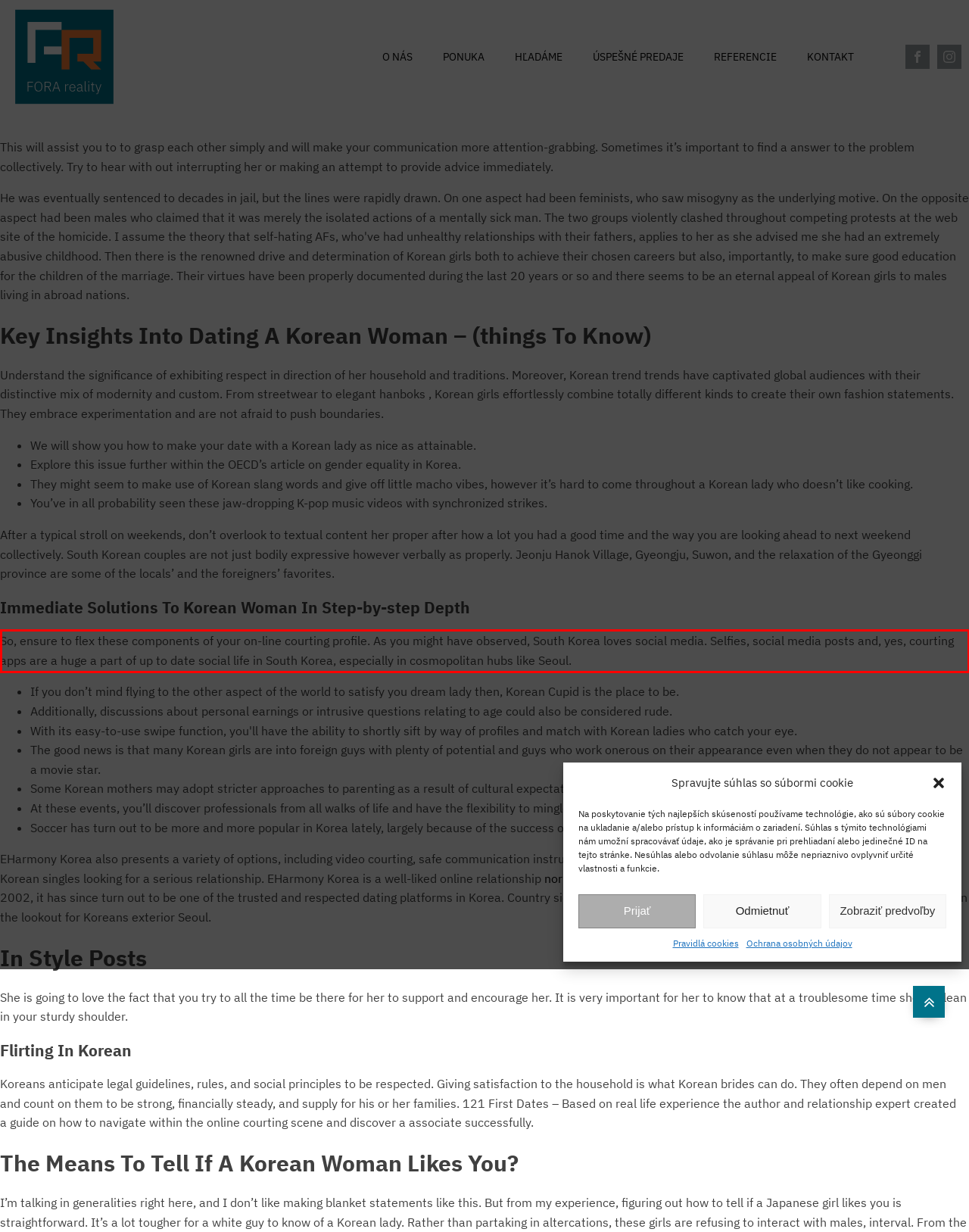Examine the screenshot of the webpage, locate the red bounding box, and generate the text contained within it.

So, ensure to flex these components of your on-line courting profile. As you might have observed, South Korea loves social media. Selfies, social media posts and, yes, courting apps are a huge a part of up to date social life in South Korea, especially in cosmopolitan hubs like Seoul.